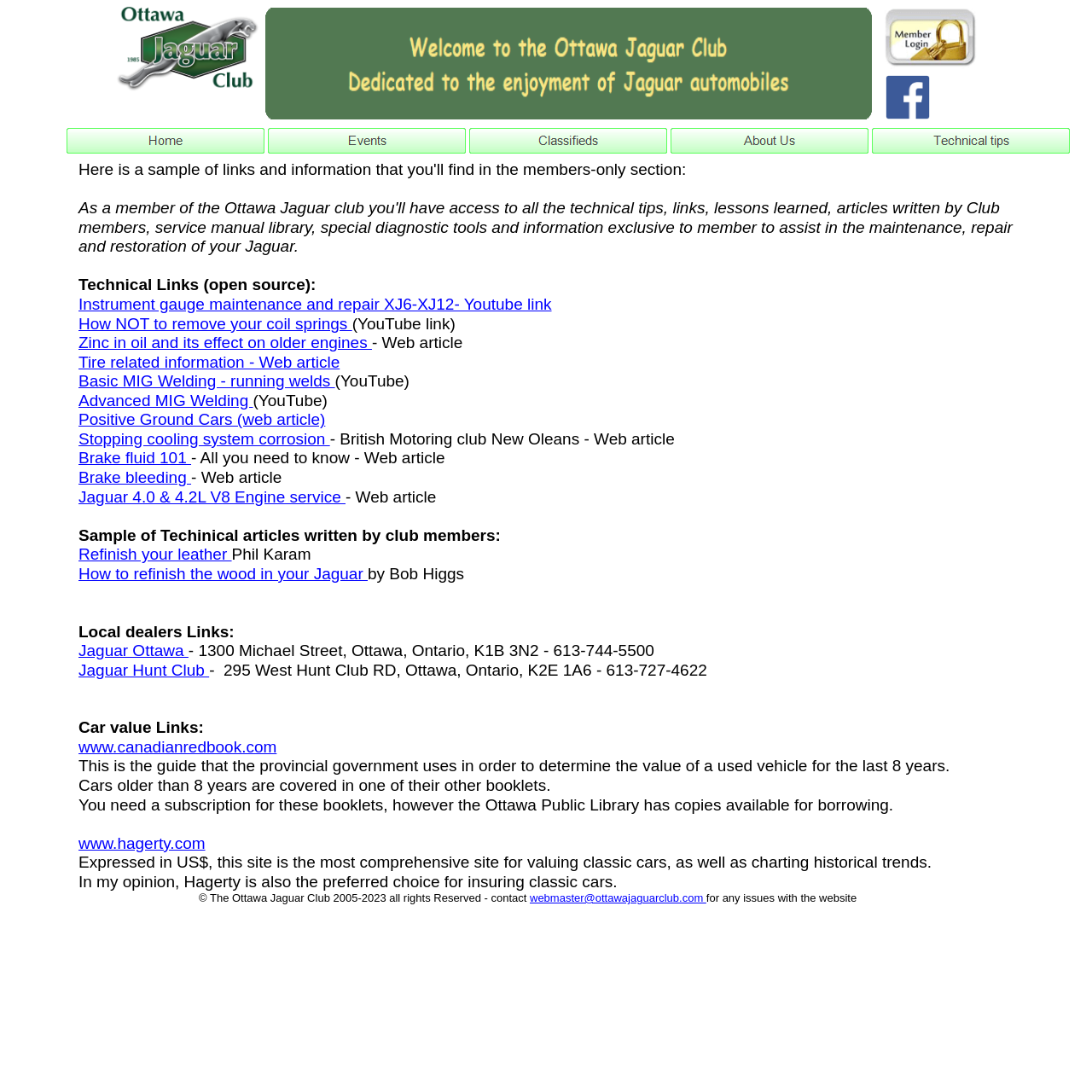Locate the bounding box coordinates of the element I should click to achieve the following instruction: "Click on TANAPA".

None